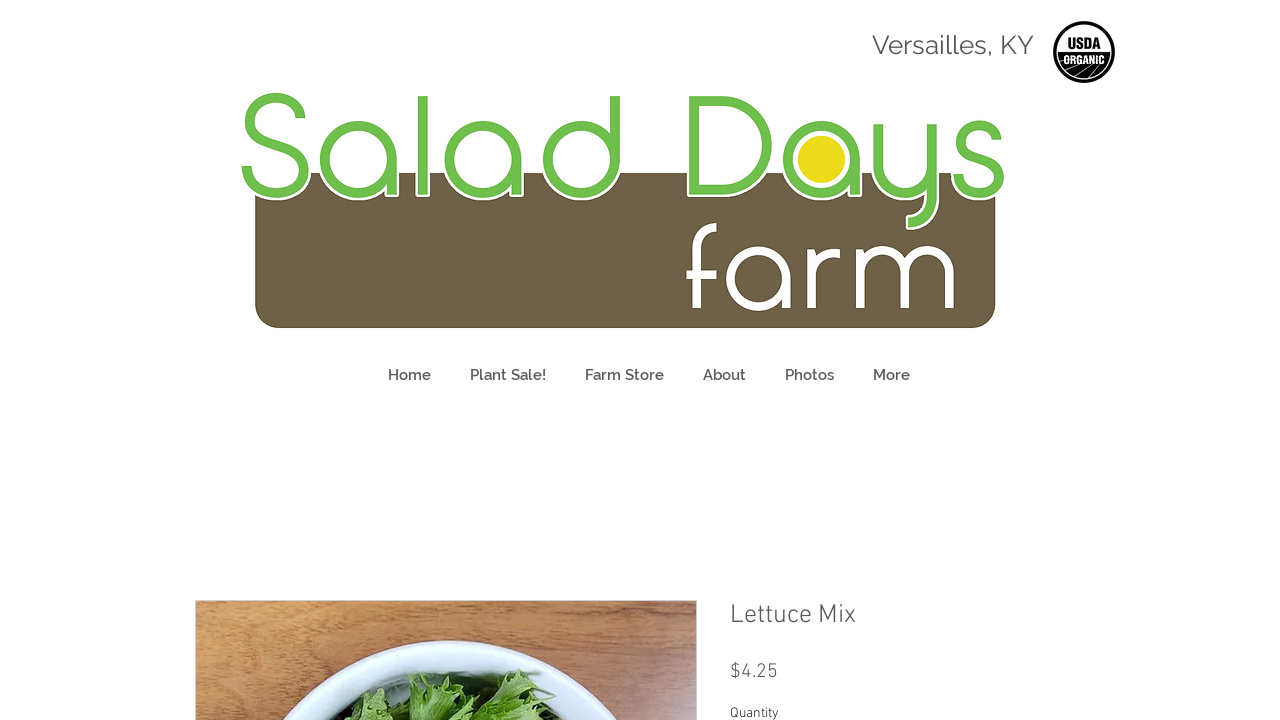Extract the bounding box coordinates for the HTML element that matches this description: "Photos". The coordinates should be four float numbers between 0 and 1, i.e., [left, top, right, bottom].

[0.598, 0.485, 0.666, 0.557]